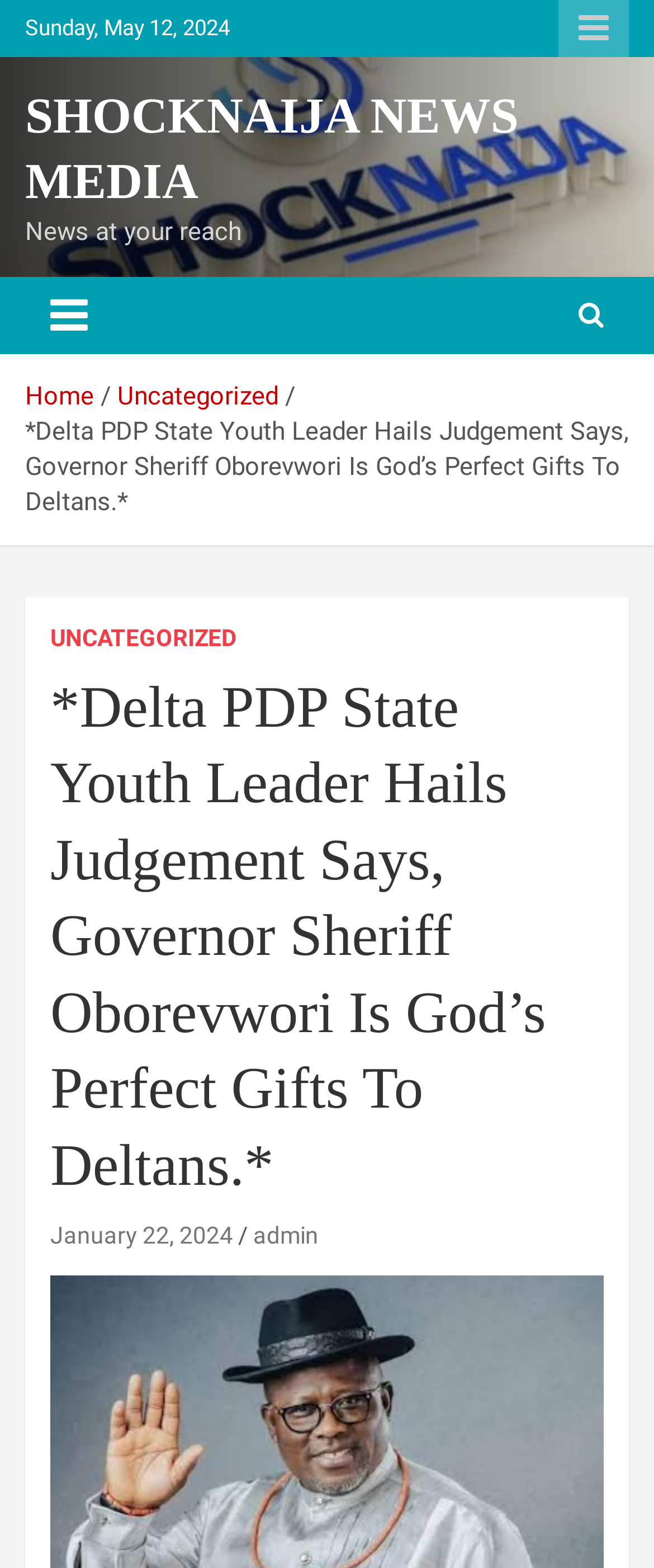Please find and generate the text of the main heading on the webpage.

*Delta PDP State Youth Leader Hails Judgement Says, Governor Sheriff Oborevwori Is God’s Perfect Gifts To Deltans.*